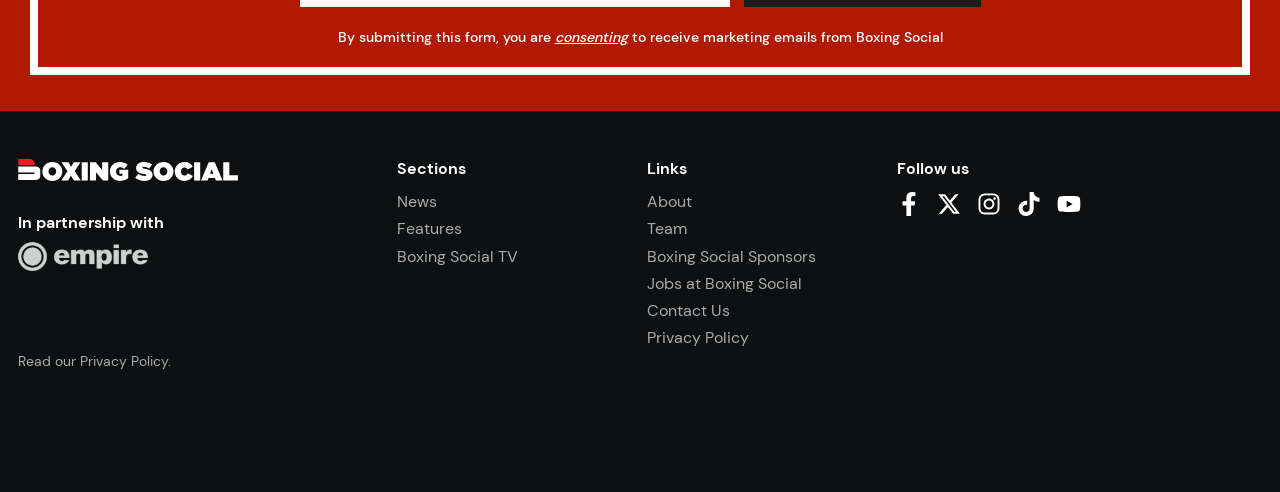Please give a concise answer to this question using a single word or phrase: 
What is the name of the website?

Boxing Social